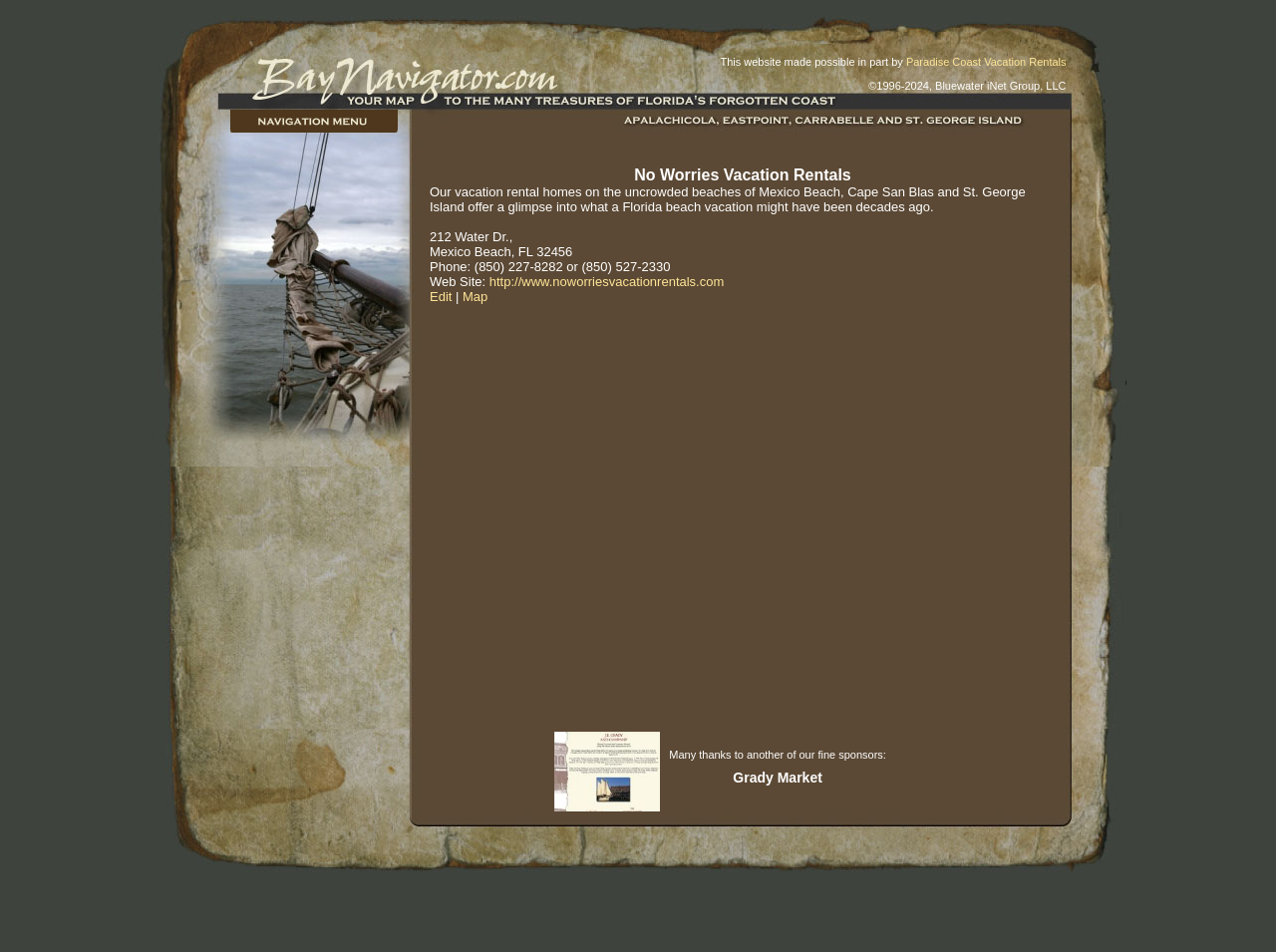What is the website of No Worries Vacation Rentals?
Please provide a single word or phrase based on the screenshot.

http://www.noworriesvacationrentals.com